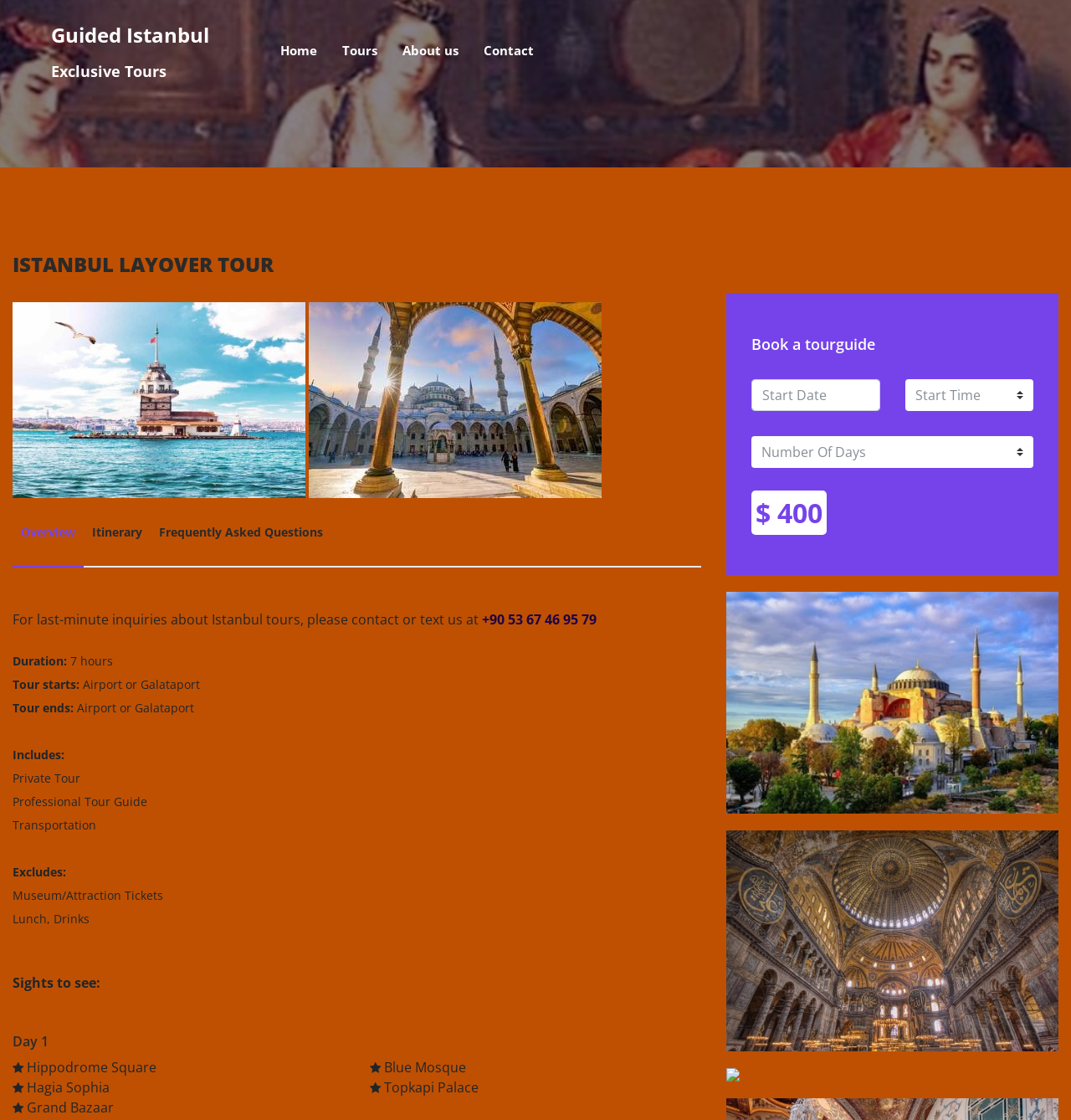What is included in the tour?
Using the information from the image, answer the question thoroughly.

I determined the answer by looking at the 'Includes' section of the webpage, which lists the items that are included in the tour. These items are Private Tour, Professional Tour Guide, and Transportation.